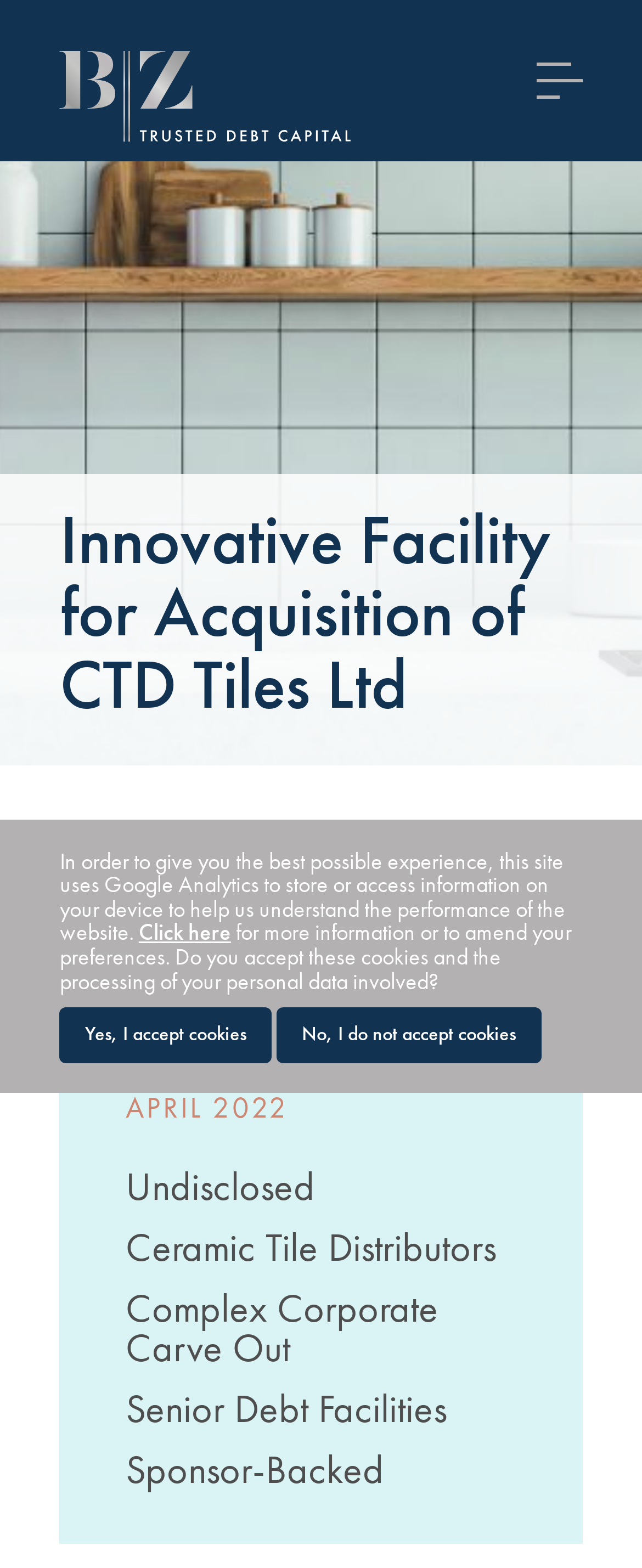What is the type of corporate carve out?
Provide a detailed answer to the question using information from the image.

The type of corporate carve out can be found in the static text element with the text 'Complex Corporate Carve Out' which is located below the heading element.